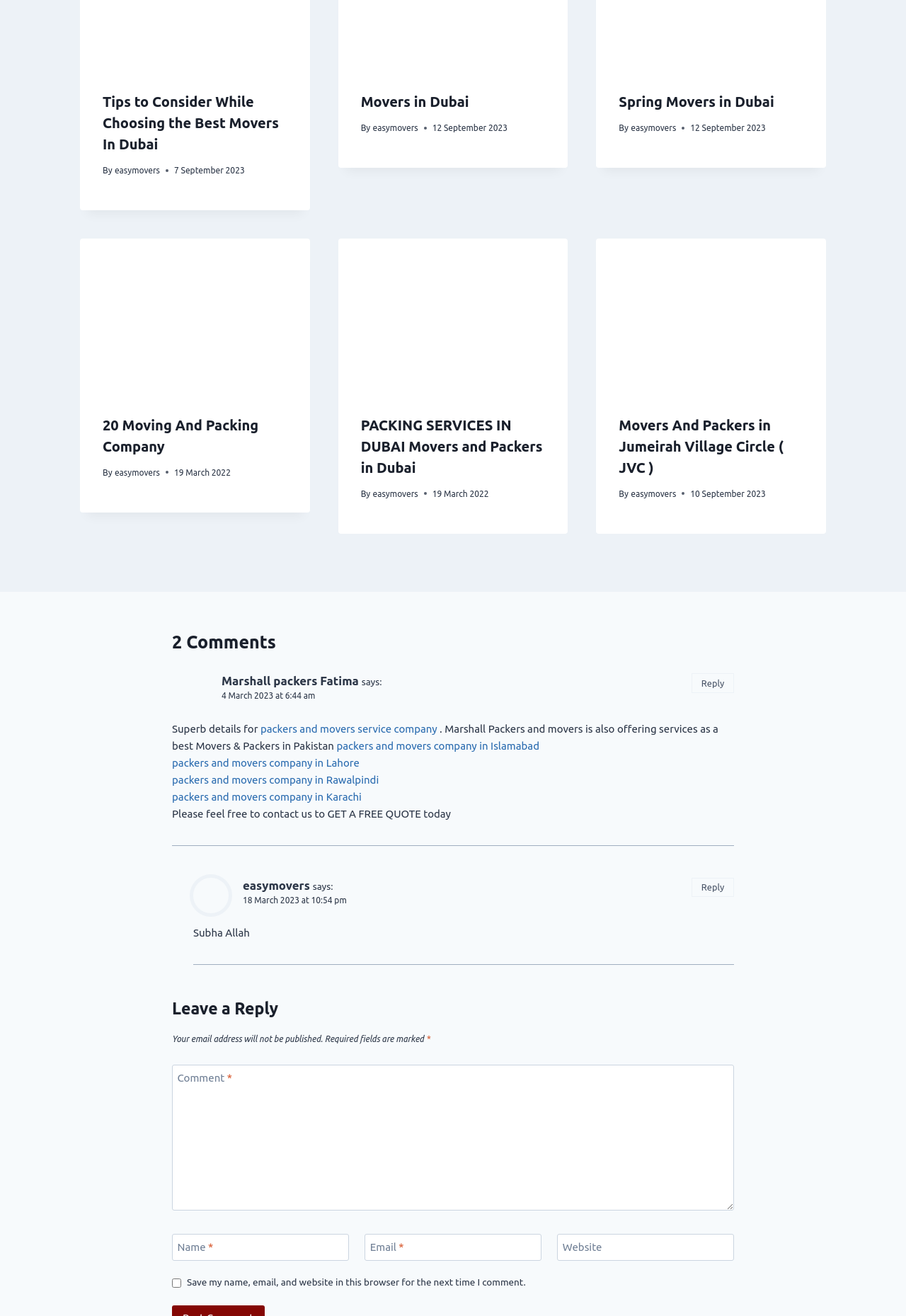Please locate the clickable area by providing the bounding box coordinates to follow this instruction: "Click the link to PACKING SERVICES IN DUBAI Movers and Packers in Dubai".

[0.373, 0.181, 0.627, 0.298]